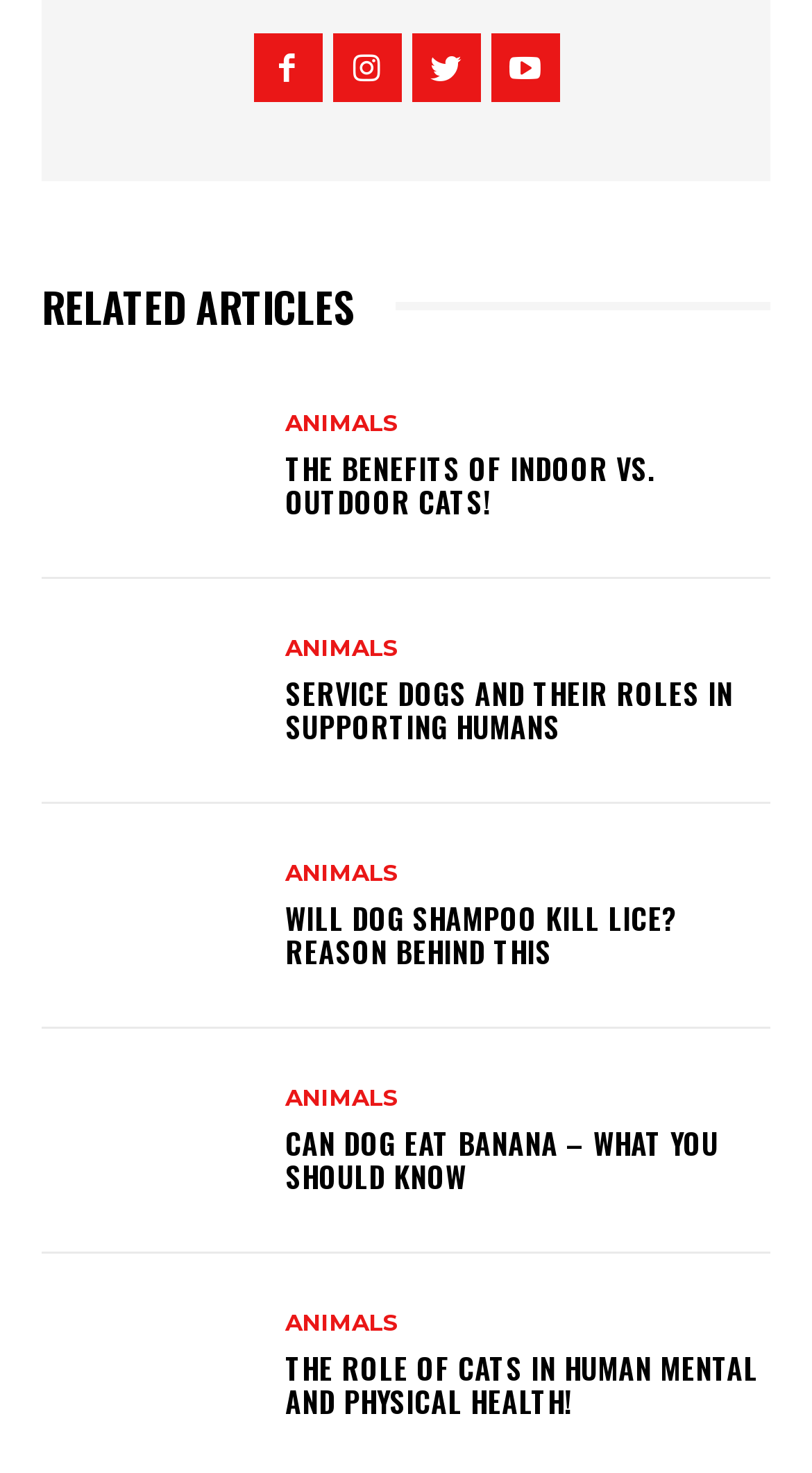Utilize the details in the image to give a detailed response to the question: Are all the articles on this page about dogs?

While some of the articles on the page are about dogs, such as the one about service dogs and the one about dog shampoo, others are about cats, such as the one about the benefits of indoor vs. outdoor cats and the one about the role of cats in human mental and physical health.